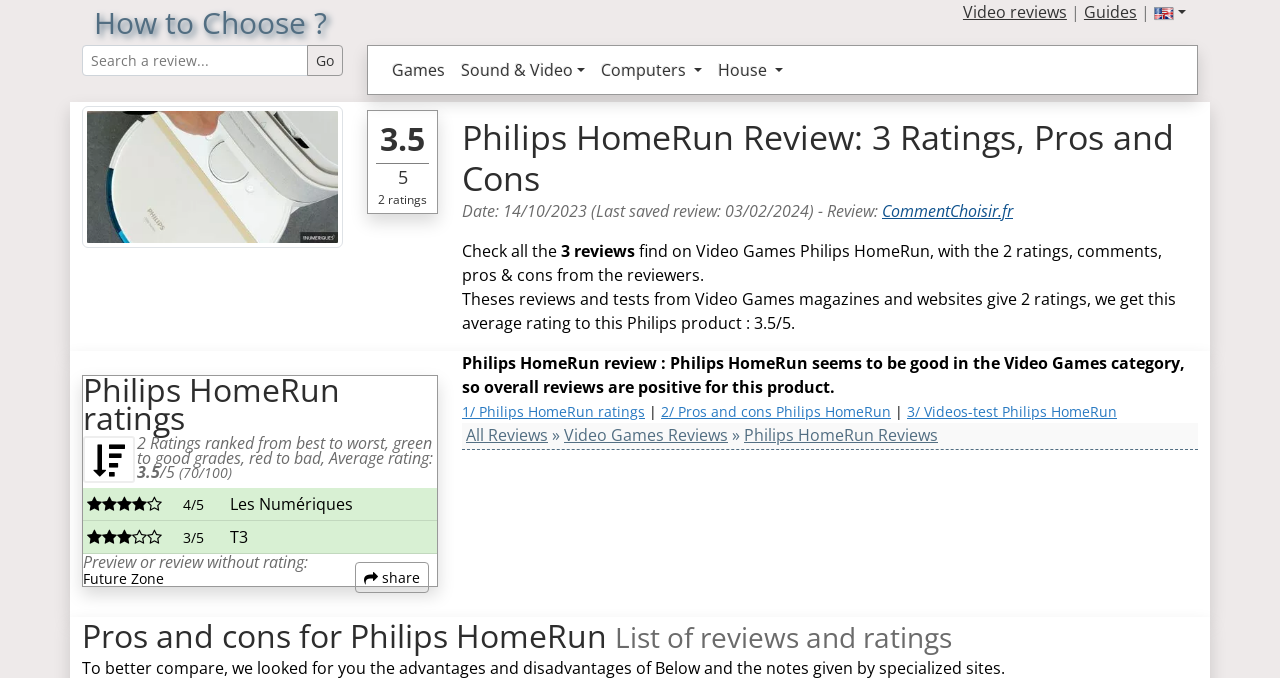Please indicate the bounding box coordinates for the clickable area to complete the following task: "Click on the 'EN' button to change the language". The coordinates should be specified as four float numbers between 0 and 1, i.e., [left, top, right, bottom].

[0.902, 0.001, 0.927, 0.034]